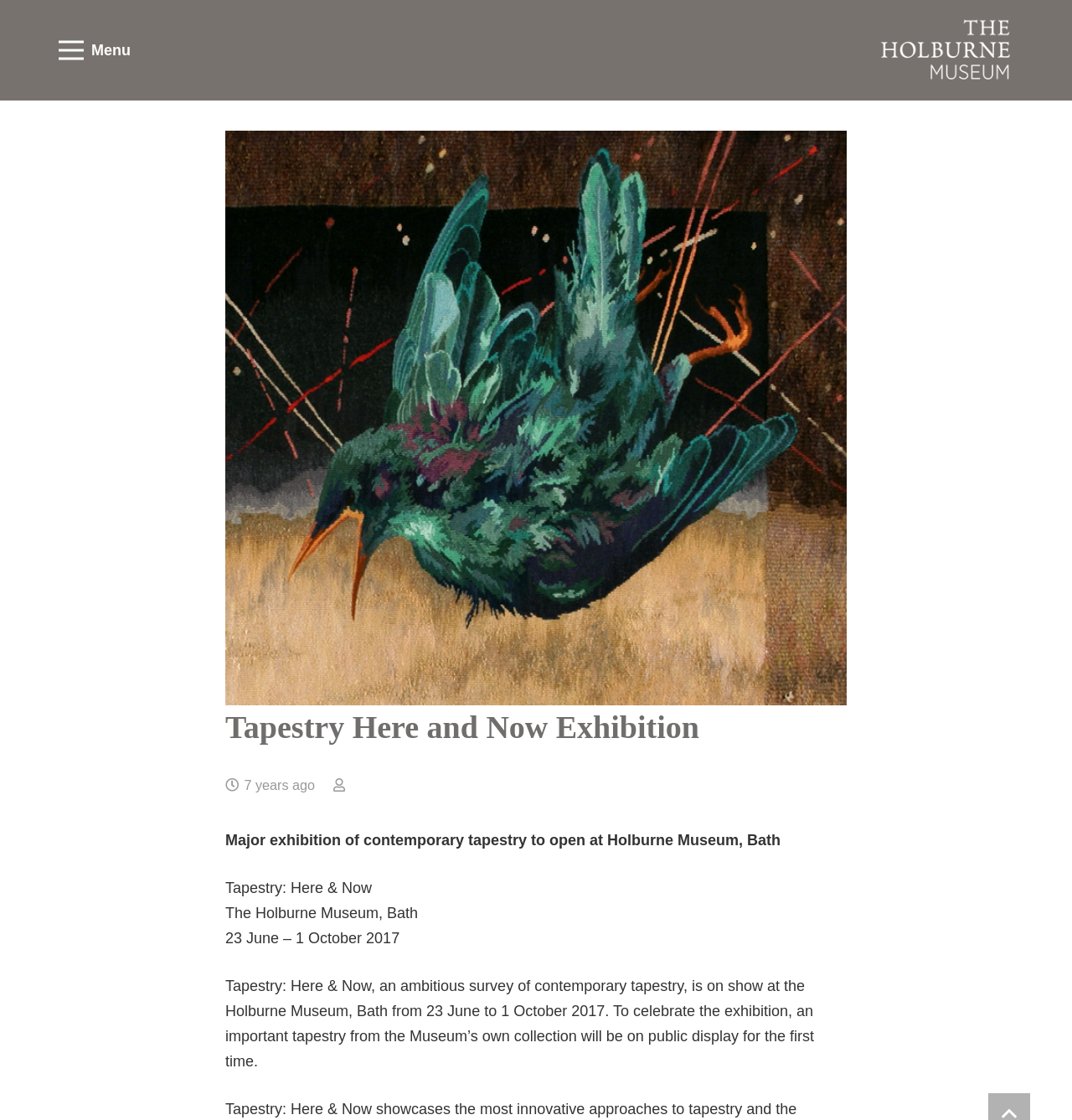Describe all the visual and textual components of the webpage comprehensively.

The webpage is about the "Tapestry Here and Now Exhibition" at the Holburne Museum in Bath. At the top left corner, there is a "Menu" link. On the top right side, there are several links, including "WHAT'S ON", "PLAN YOUR VISIT", "COLLECTION", "LEARNING AND CREATIVITY", "VENUE HIRE", "SUPPORT US", "SHOP", and "ABOUT US", all aligned horizontally.

Below these links, there is a prominent heading "Tapestry Here and Now Exhibition" in the middle of the page. Underneath the heading, there is a timestamp "9 May 2017 at 00:00:00 Europe/London" with a note "7 years ago" next to it. 

The main content of the page is a paragraph of text that describes the exhibition, which is a major survey of contemporary tapestry. The text is divided into several sections, with the title "Tapestry: Here & Now" and the location "The Holburne Museum, Bath" standing out. The dates of the exhibition, "23 June – 1 October 2017", are also highlighted. The text then goes on to describe the exhibition in more detail, including the display of an important tapestry from the Museum's own collection.

On the top right side, there is another link "Link" that is separate from the other links.